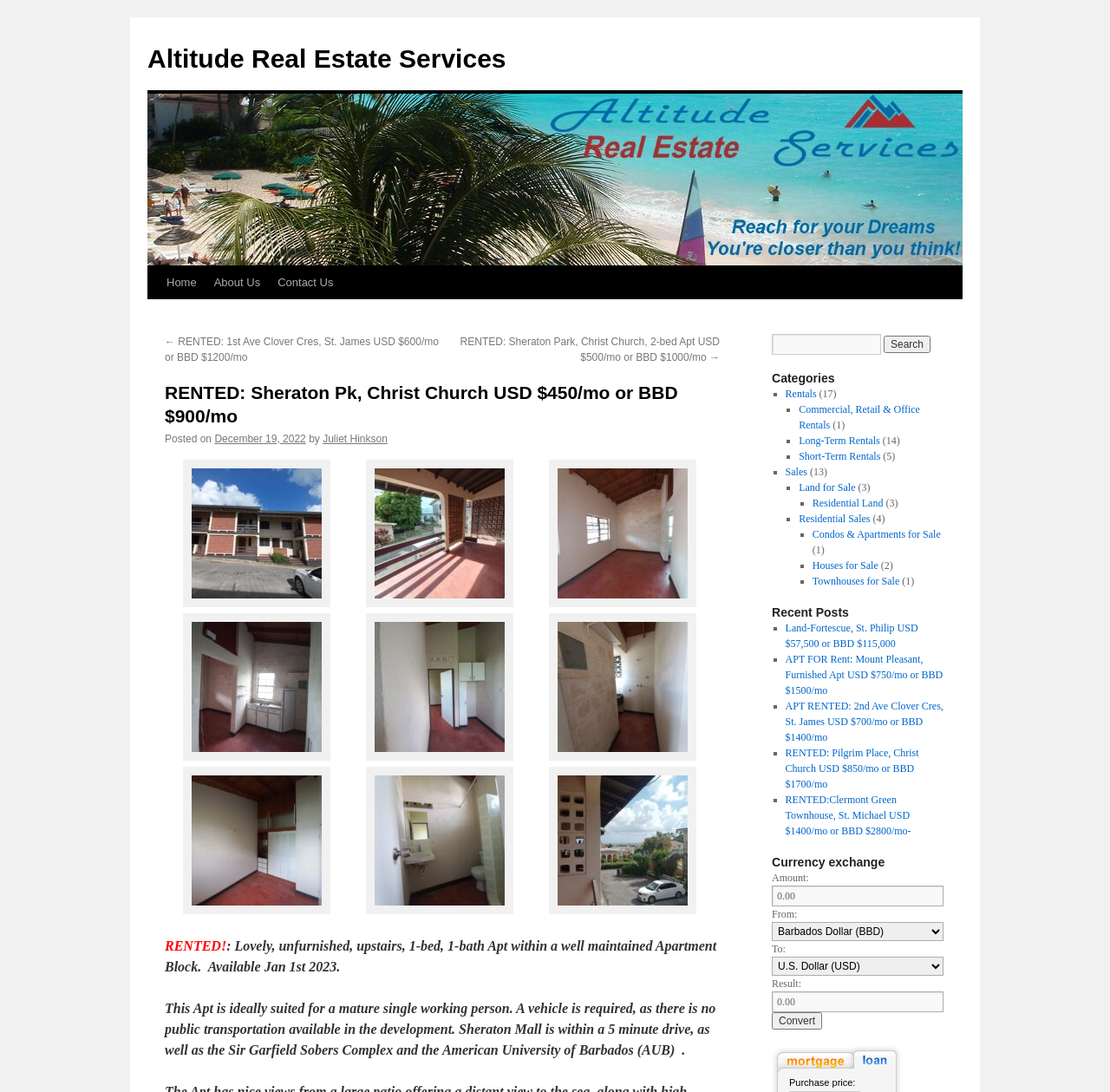Pinpoint the bounding box coordinates of the clickable area needed to execute the instruction: "Read the article about context-aware AR interfaces". The coordinates should be specified as four float numbers between 0 and 1, i.e., [left, top, right, bottom].

None